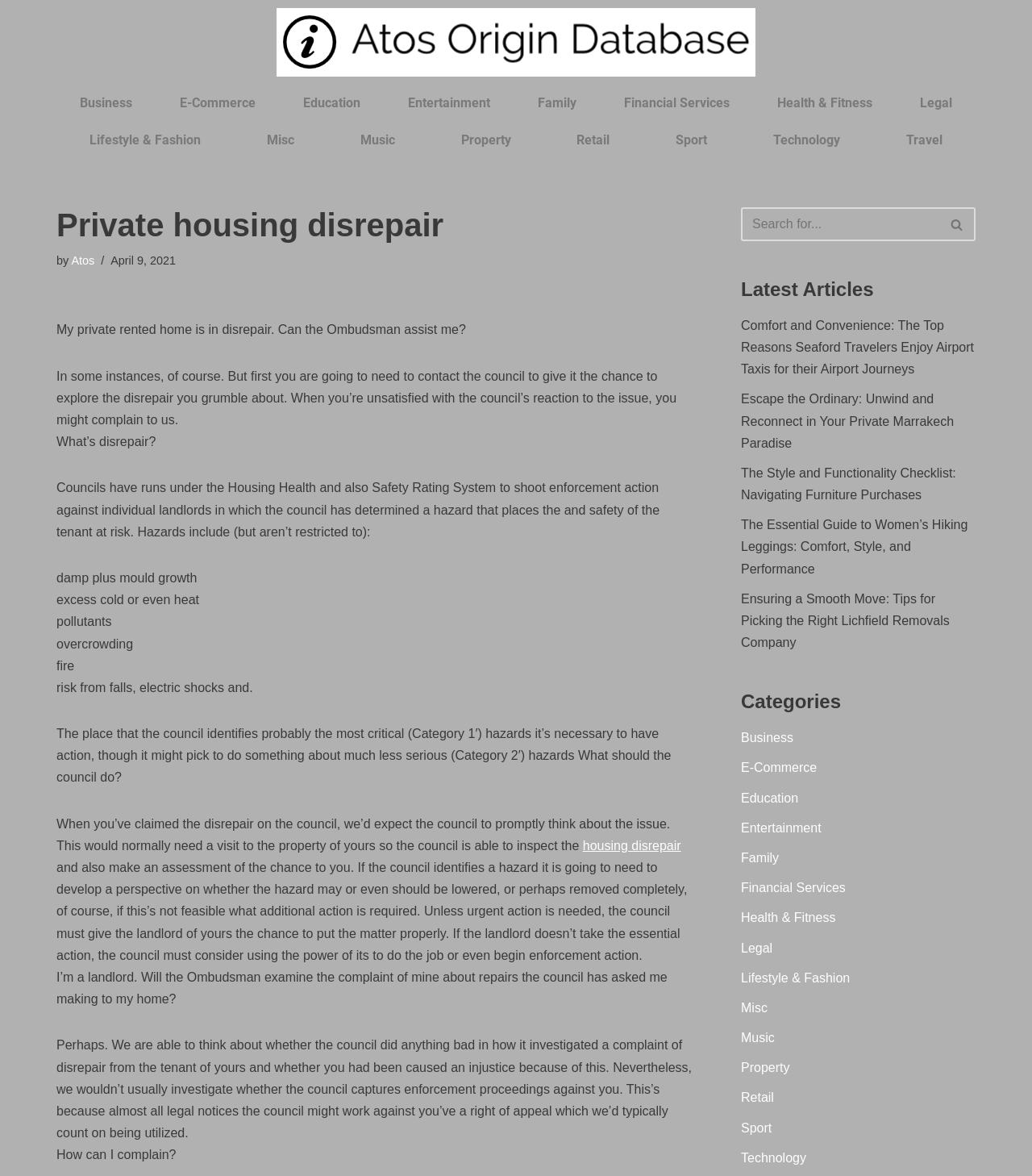From the webpage screenshot, identify the region described by Lifestyle & Fashion. Provide the bounding box coordinates as (top-left x, top-left y, bottom-right x, bottom-right y), with each value being a floating point number between 0 and 1.

[0.718, 0.826, 0.824, 0.837]